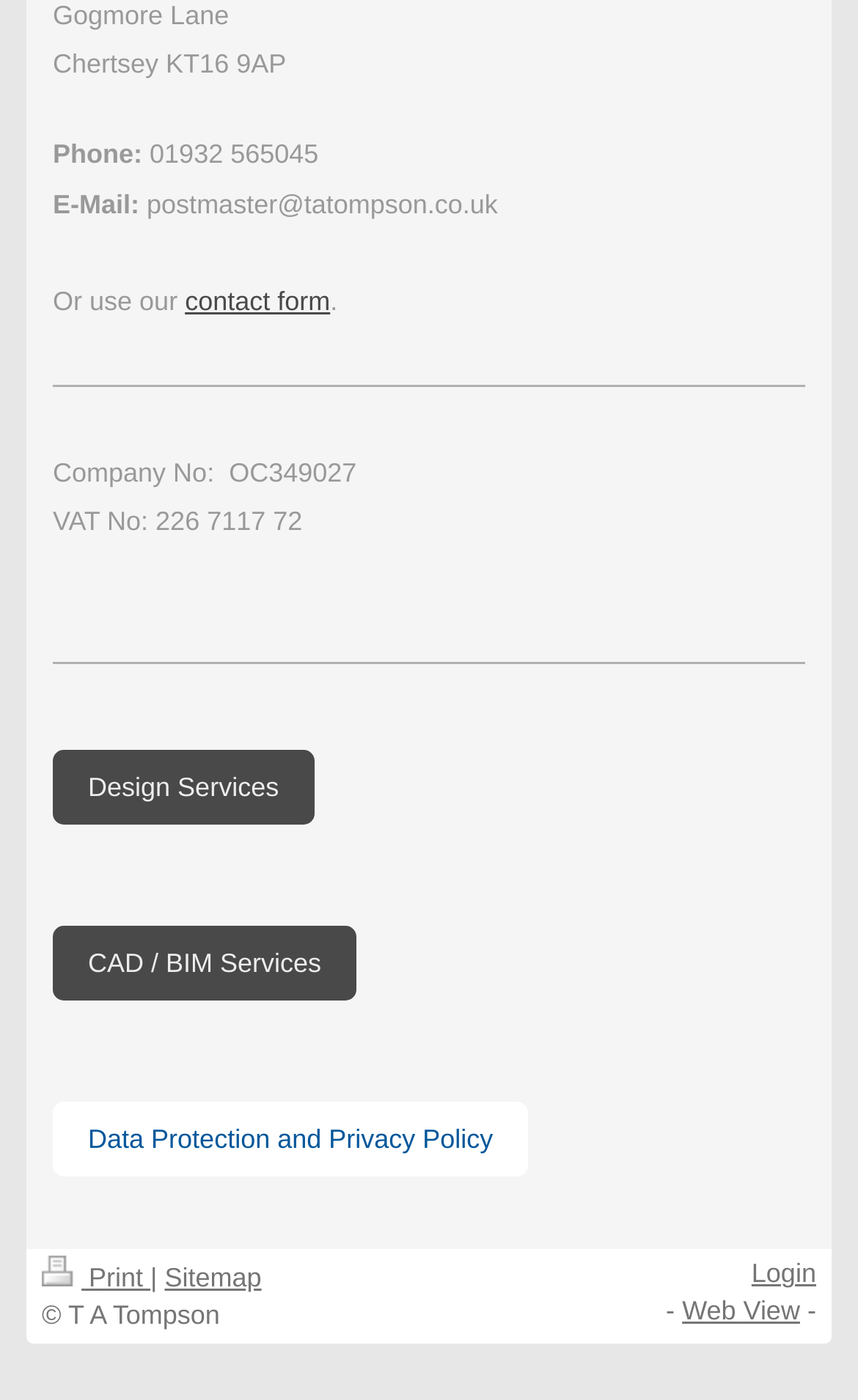What is the company's VAT number?
Based on the image, answer the question with a single word or brief phrase.

226 7117 72